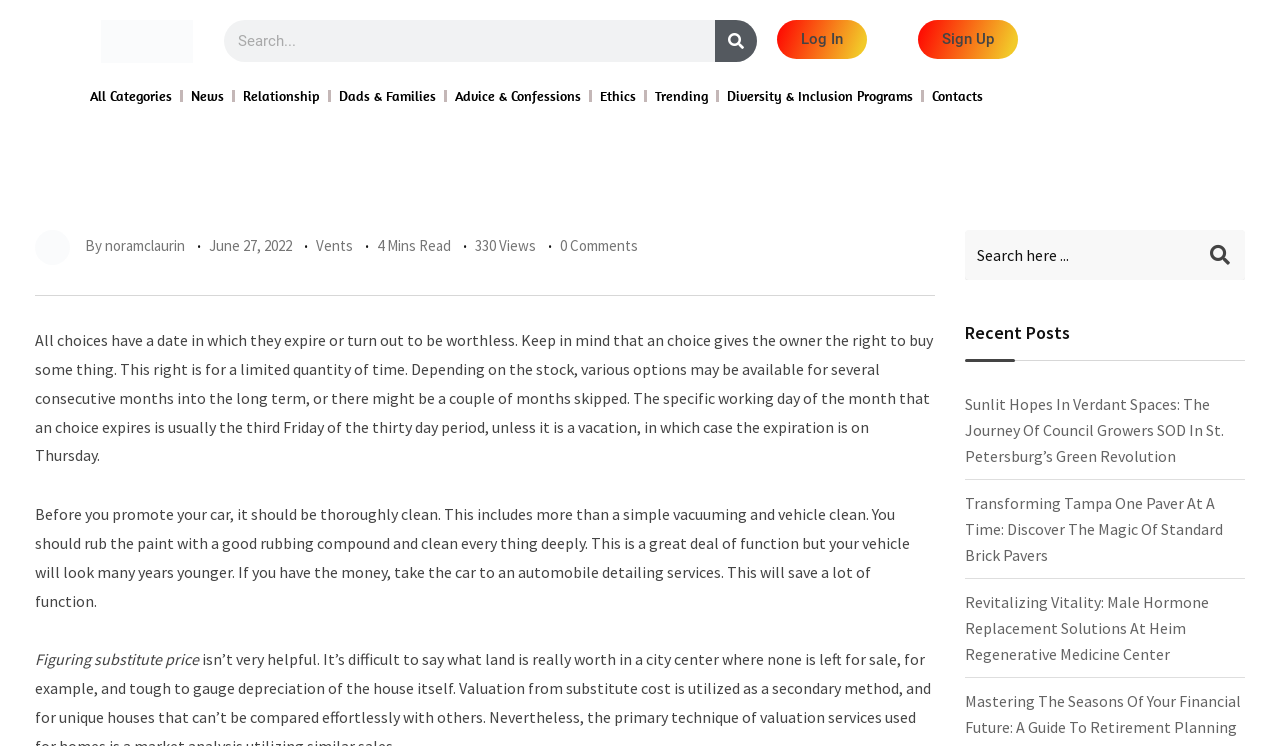Please identify the bounding box coordinates of the area I need to click to accomplish the following instruction: "Log in to the website".

[0.607, 0.027, 0.677, 0.079]